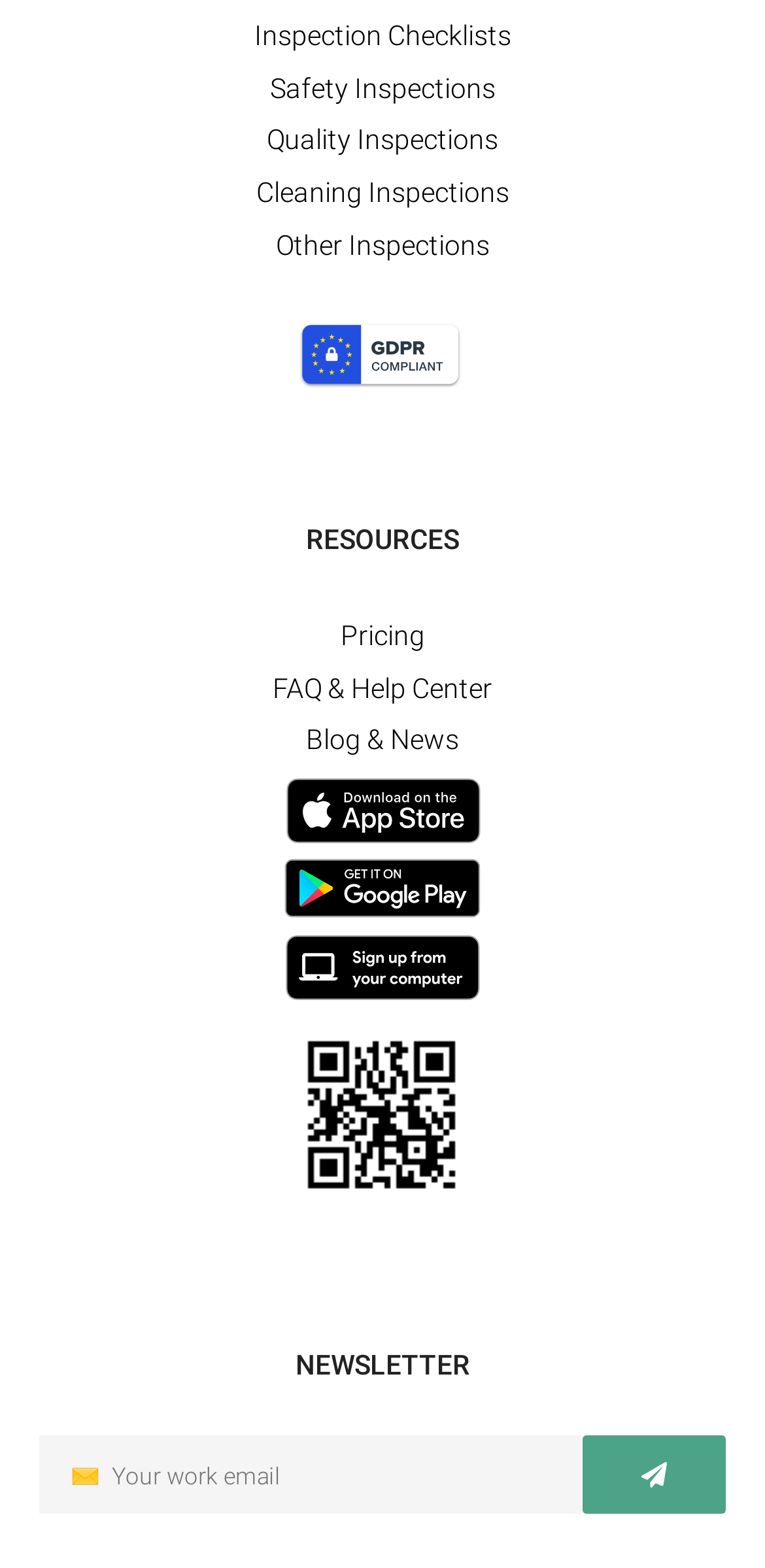Can you specify the bounding box coordinates for the region that should be clicked to fulfill this instruction: "Subscribe to the newsletter".

[0.762, 0.915, 0.949, 0.965]